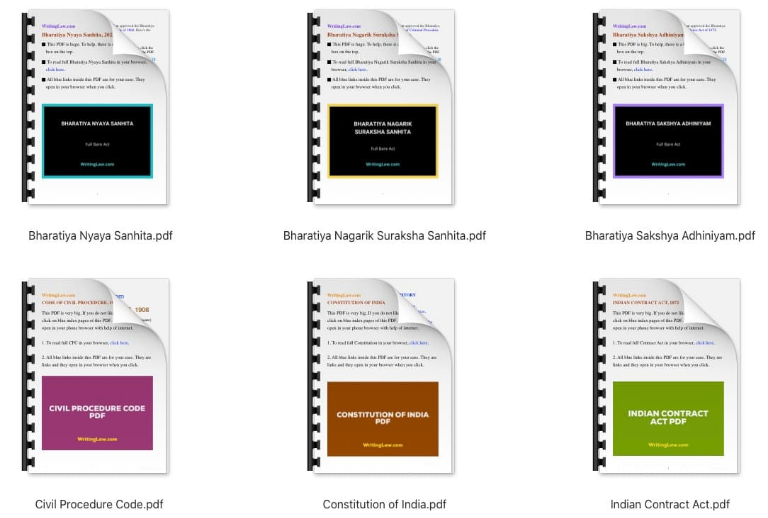Thoroughly describe the content and context of the image.

The image showcases a collection of PDF documents related to various legal acts, each represented by a colorful cover page. The documents, displayed in a grid format, include:

1. **Bharatiya Nyaya Sanhita.pdf** - A legal document that is likely associated with the Indian judicial framework.
2. **Bharatiya Nagarik Suraksha Sanhita.pdf** - This document appears to address aspects of civil rights and security.
3. **Bharatiya Sakshya Adhiniyam.pdf** - An act likely pertaining to evidence law, essential for legal proceedings.
4. **Civil Procedure Code.pdf** - A foundational document that outlines the process for civil litigation in Indian courts.
5. **Constitution of India.pdf** - The supreme legal document of India, which outlines the framework of the country's political system.
6. **Indian Contract Act.pdf** - This document details the laws governing contracts in India.

All covers feature bold titles and distinctive color schemes, making each document easily identifiable. The image appears to be part of a resource hub for legal materials, possibly aimed at students and legal practitioners seeking access to important legislative texts.